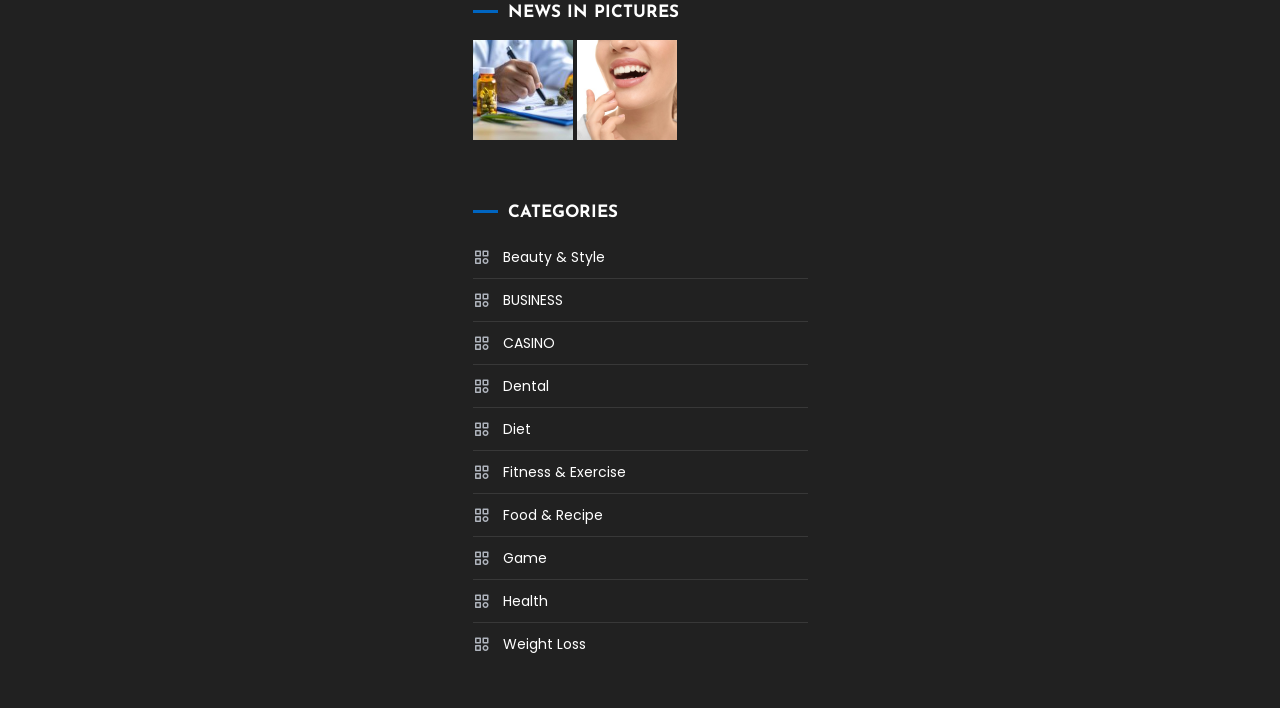Find the bounding box coordinates for the HTML element described in this sentence: "Fitness & Exercise". Provide the coordinates as four float numbers between 0 and 1, in the format [left, top, right, bottom].

[0.37, 0.644, 0.489, 0.689]